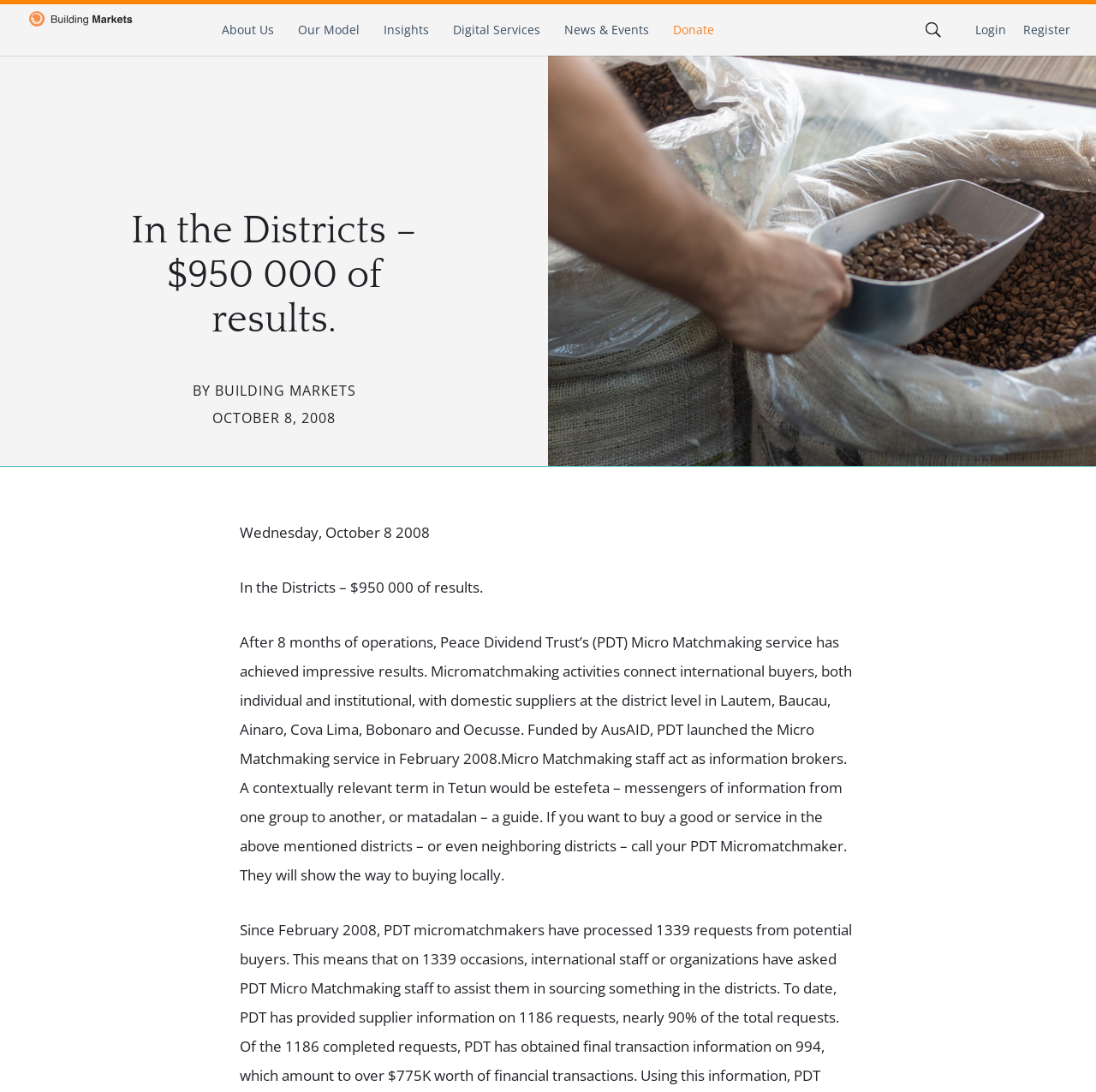Review the image closely and give a comprehensive answer to the question: What is the term in Tetun for messengers of information?

The answer can be found in the paragraph of text that describes the Micro Matchmaking service. The sentence 'A contextually relevant term in Tetun would be estefeta – messengers of information from one group to another...' indicates that estefeta is the term in Tetun for messengers of information.